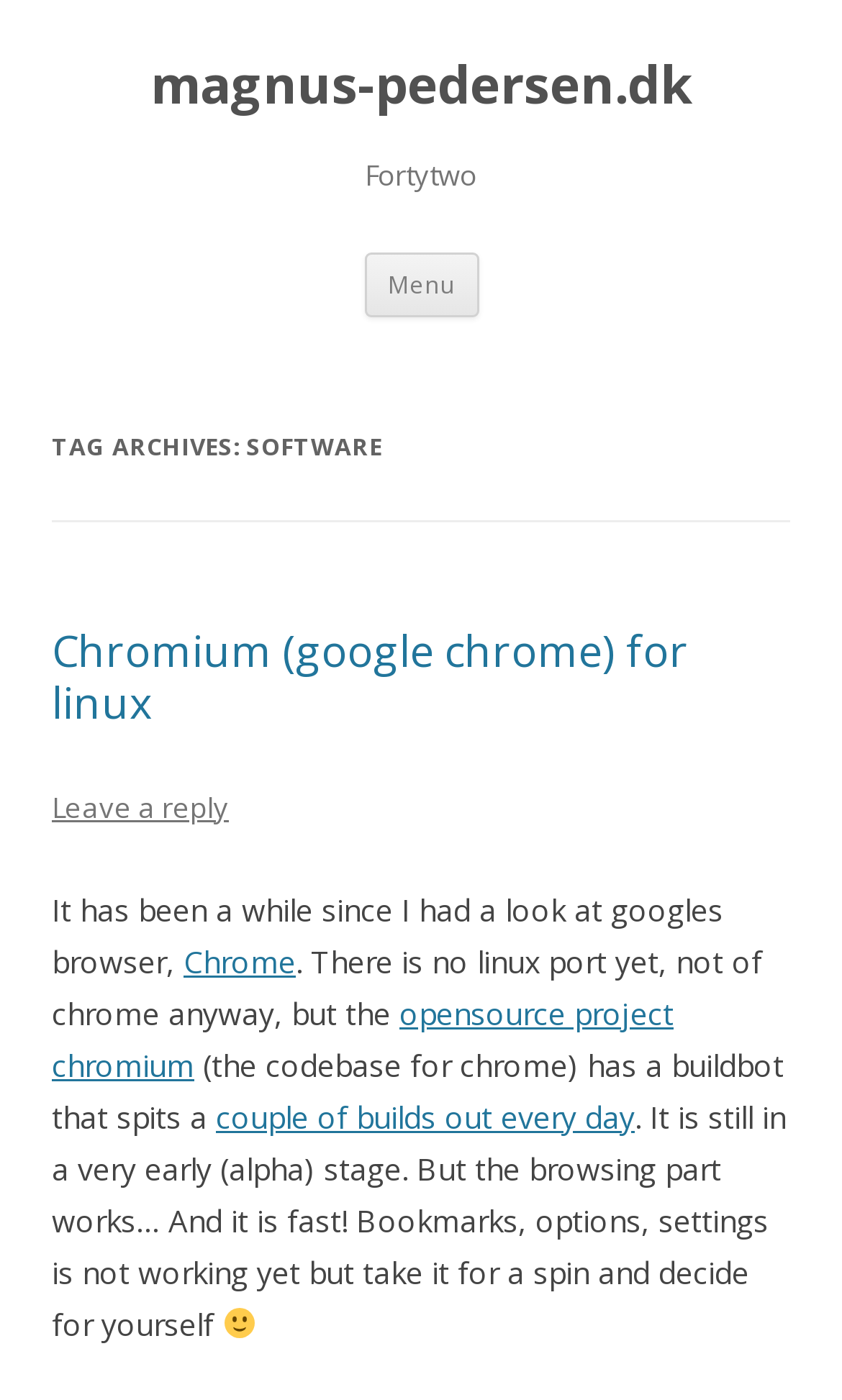What is the current stage of the Chromium project?
Examine the image and provide an in-depth answer to the question.

The text on the page mentions that the Chromium project is 'still in a very early (alpha) stage', indicating that it is currently in the alpha stage of development.